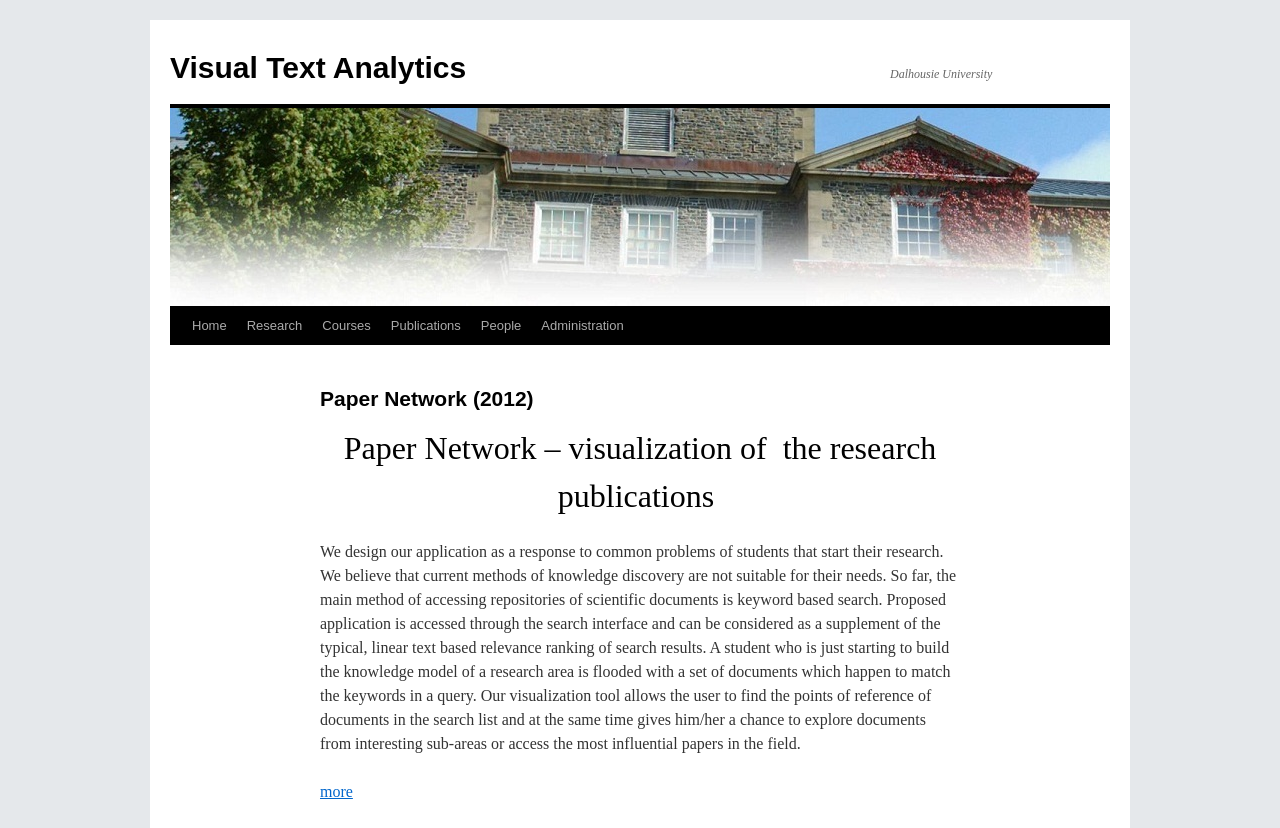Give the bounding box coordinates for the element described as: "Visual Text Analytics".

[0.133, 0.062, 0.364, 0.101]